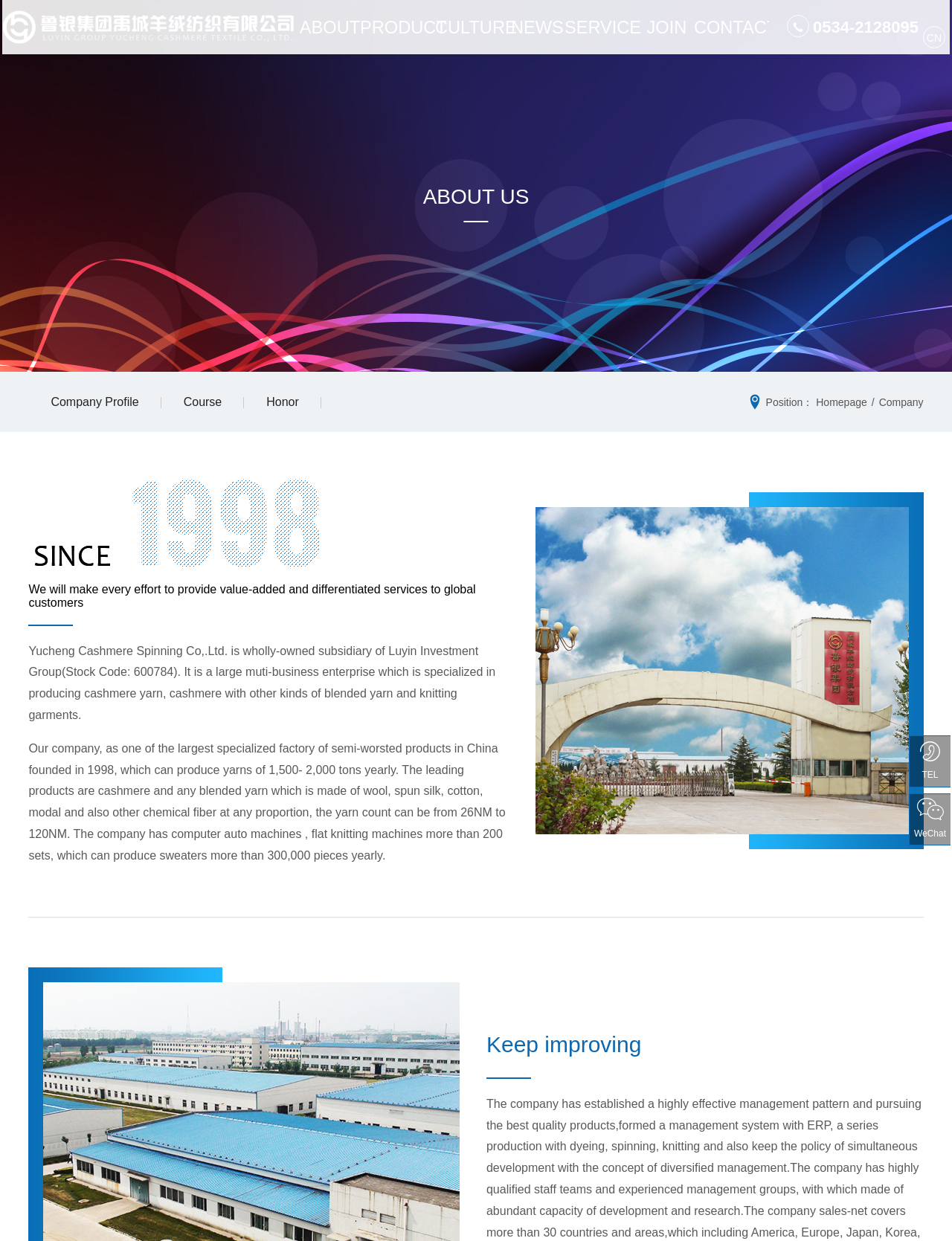What is the main product of the company?
Using the information from the image, provide a comprehensive answer to the question.

According to the webpage, the company is specialized in producing cashmere yarn, cashmere with other kinds of blended yarn, and knitting garments. This information can be found in the paragraph below the company introduction.